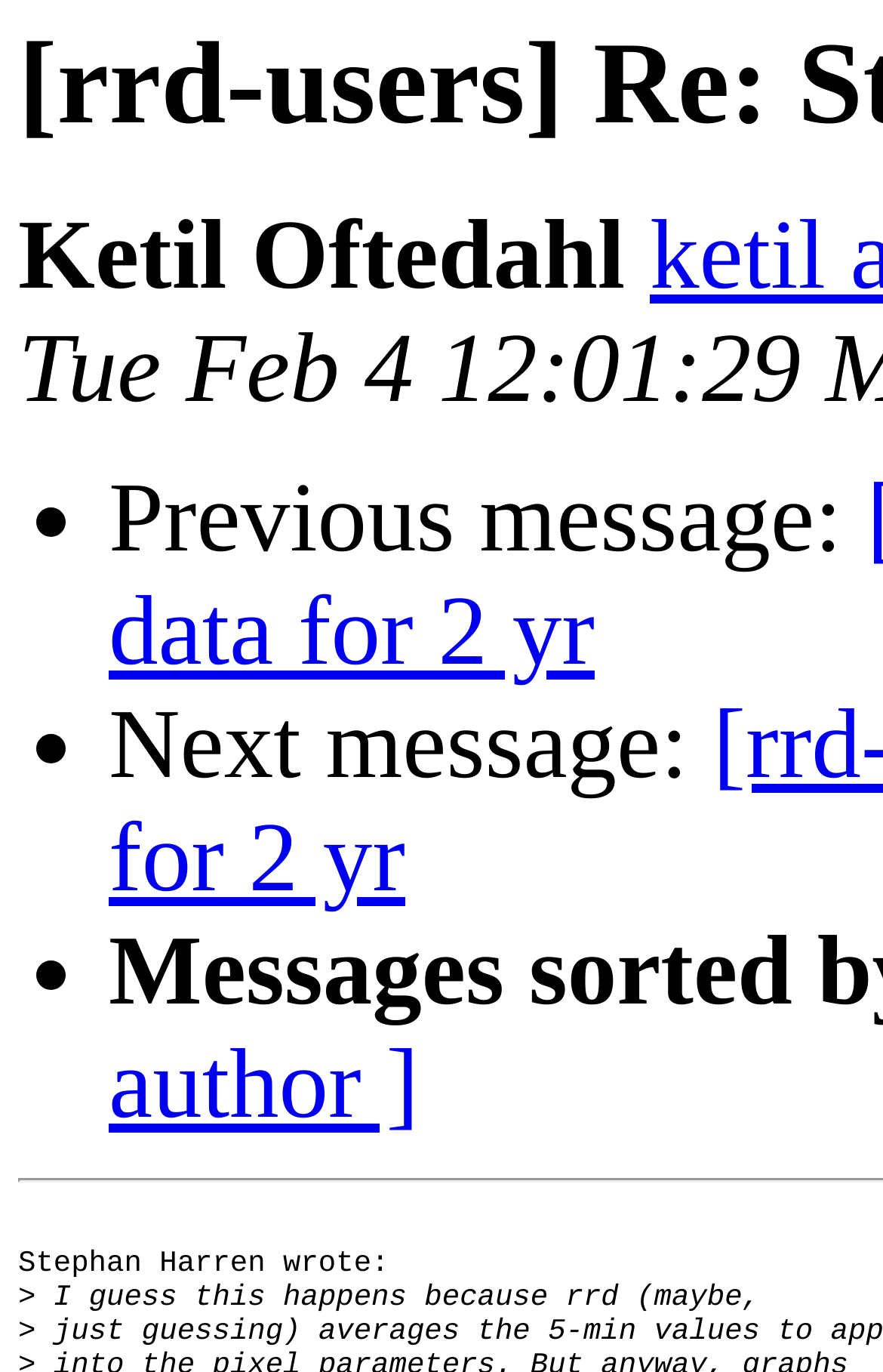Please determine the main heading text of this webpage.

[rrd-users] Re: Storimg 5 min data for 2 yr